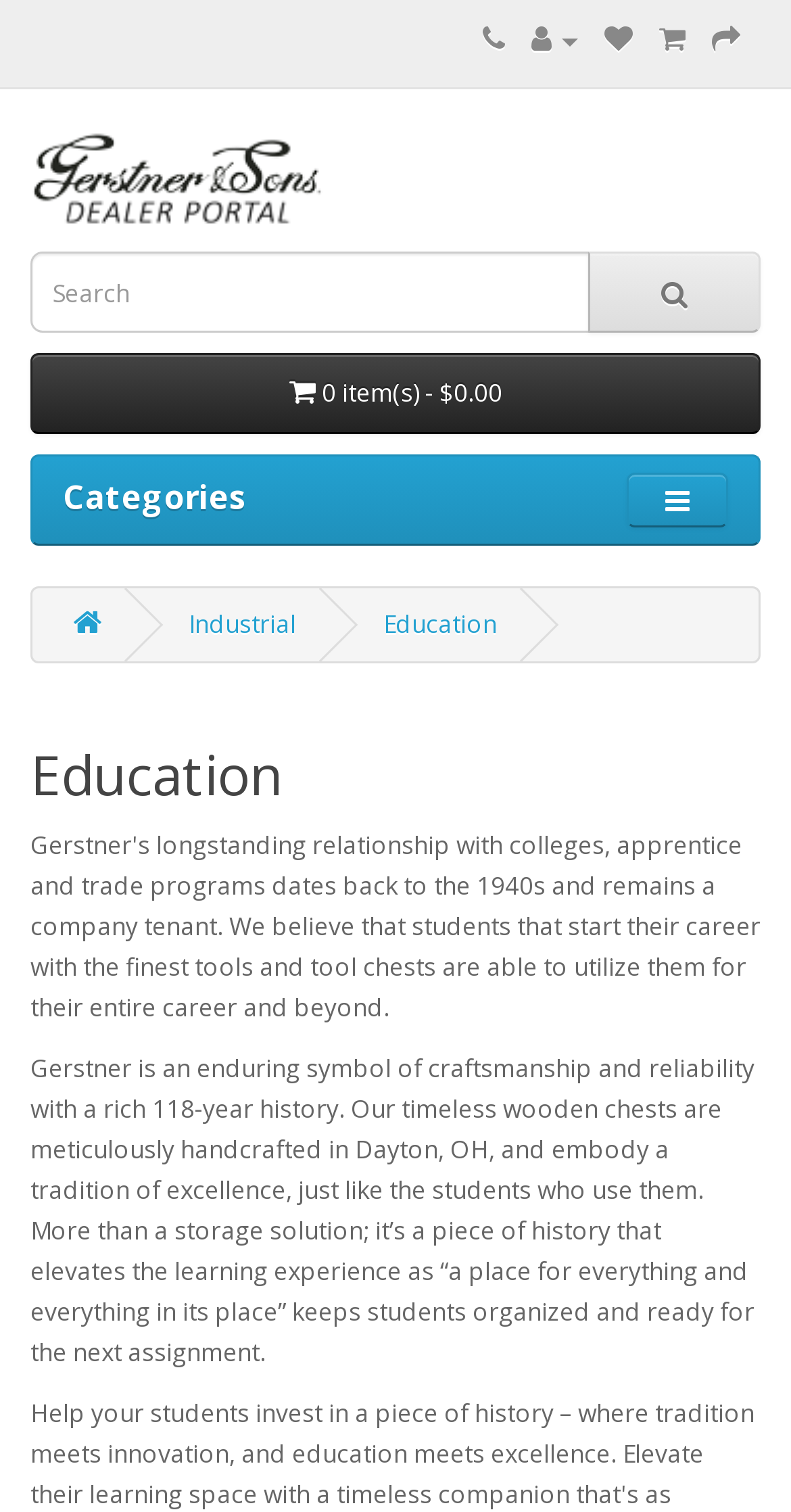Offer a detailed explanation of the webpage layout and contents.

The webpage is about education, specifically highlighting Gerstner, a brand known for its high-quality wooden chests. At the top right corner, there are five social media links represented by icons. Below these icons, the brand name "Gerstner Dealer" is displayed, accompanied by a logo image. 

To the right of the brand name, there is a search bar with a "Search" label and a button with a magnifying glass icon. Below the search bar, a button displays the number of items in the shopping cart and the total cost.

The webpage is divided into sections, with a "Categories" label at the top left. Below this label, there are three links: "Industrial", "Education", and another icon link. The "Education" link is highlighted, indicating that it is the current section.

The main content of the webpage is a heading that reads "Education", followed by a paragraph of text that describes Gerstner's history, craftsmanship, and the benefits of its products in the educational setting. The text is positioned at the center of the page, spanning almost the entire width.